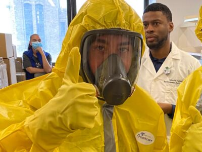How many people are in the scene?
Refer to the image and provide a thorough answer to the question.

There are three people in the scene: the participant in the hazmat suit, another individual in a white lab coat observing, and a third person who appears slightly blurred in the background.